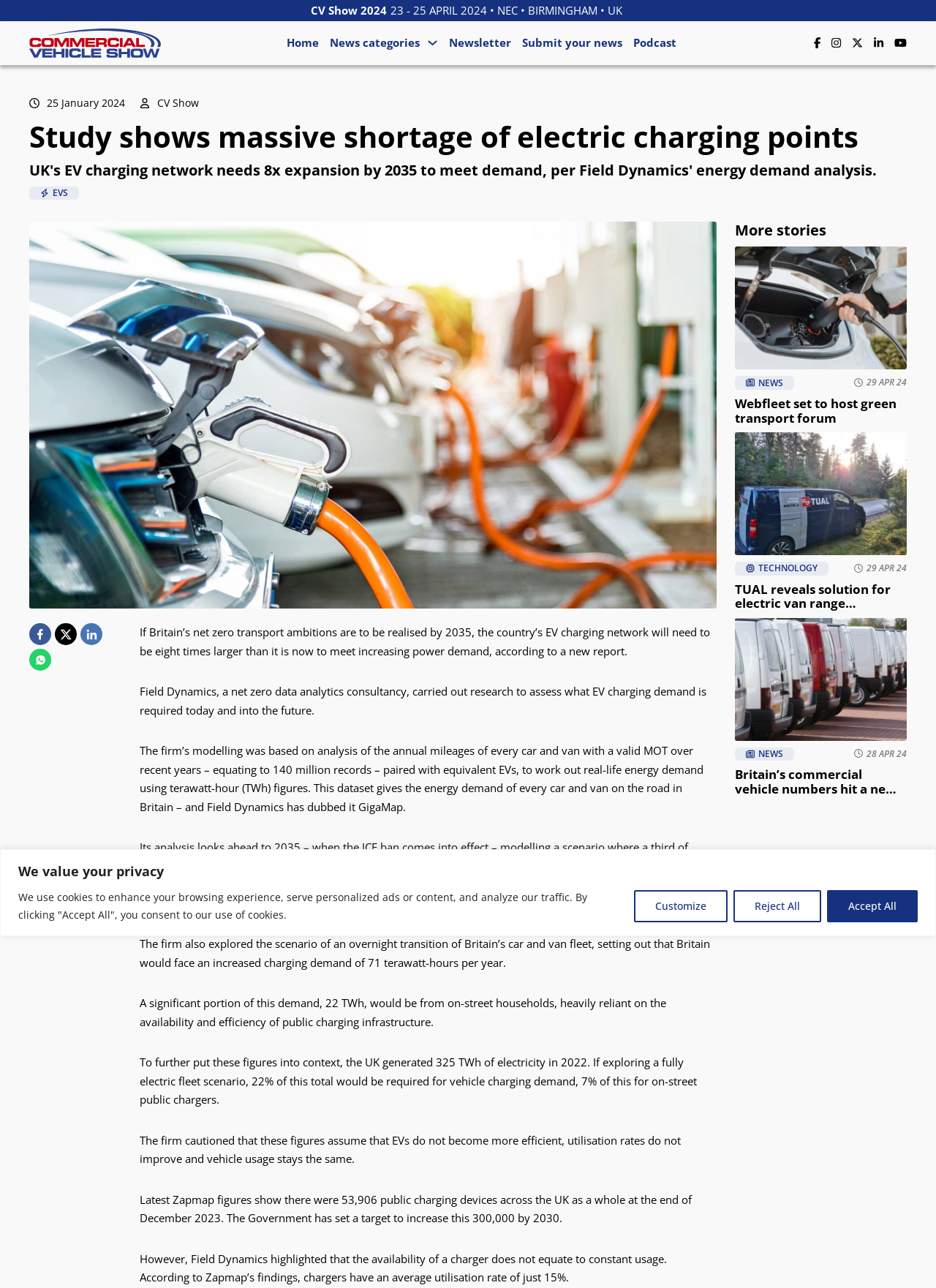What is the name of the consultancy that carried out the research?
We need a detailed and meticulous answer to the question.

The name of the consultancy that carried out the research can be found in the article content. The sentence 'Field Dynamics, a net zero data analytics consultancy, carried out research to assess what EV charging demand is required today and into the future.' mentions the name of the consultancy as Field Dynamics.